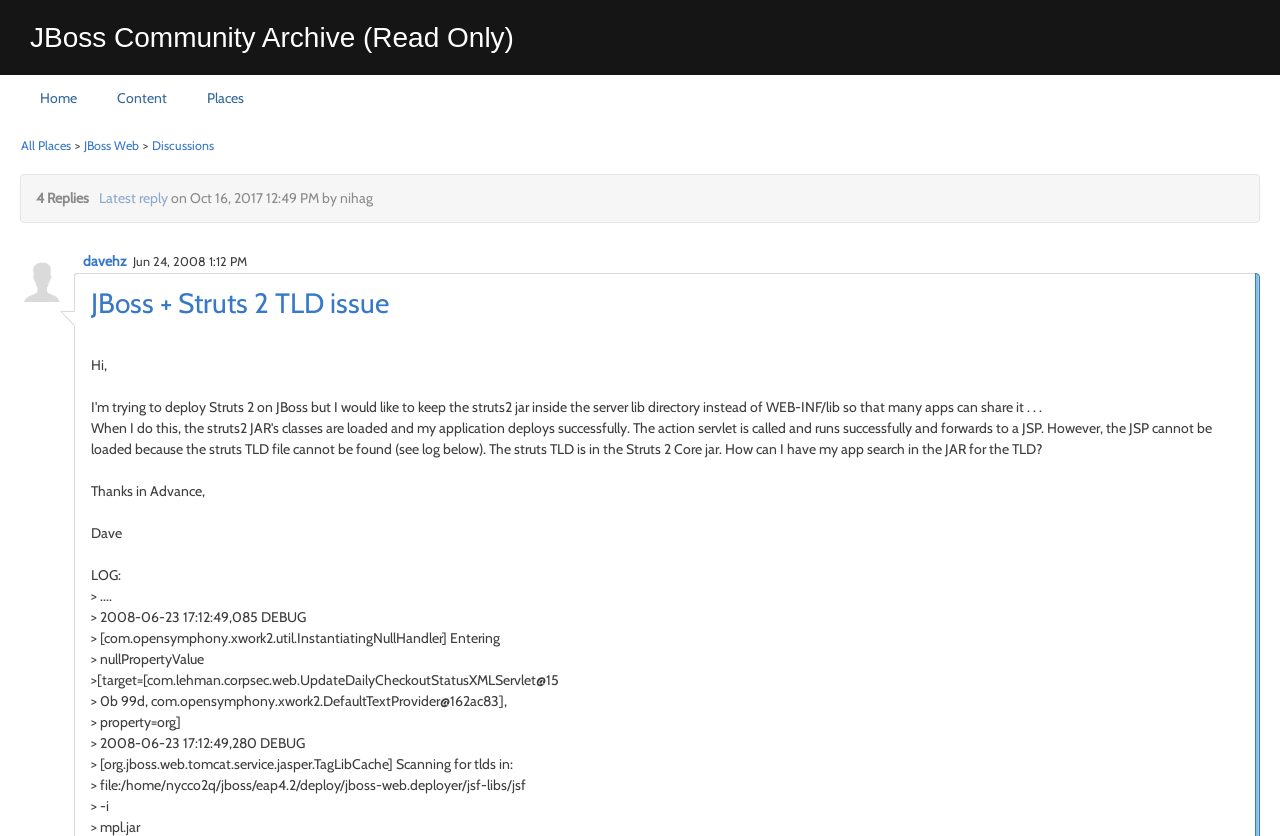Show the bounding box coordinates for the element that needs to be clicked to execute the following instruction: "Click on the 'Home' menu item". Provide the coordinates in the form of four float numbers between 0 and 1, i.e., [left, top, right, bottom].

[0.016, 0.096, 0.076, 0.141]